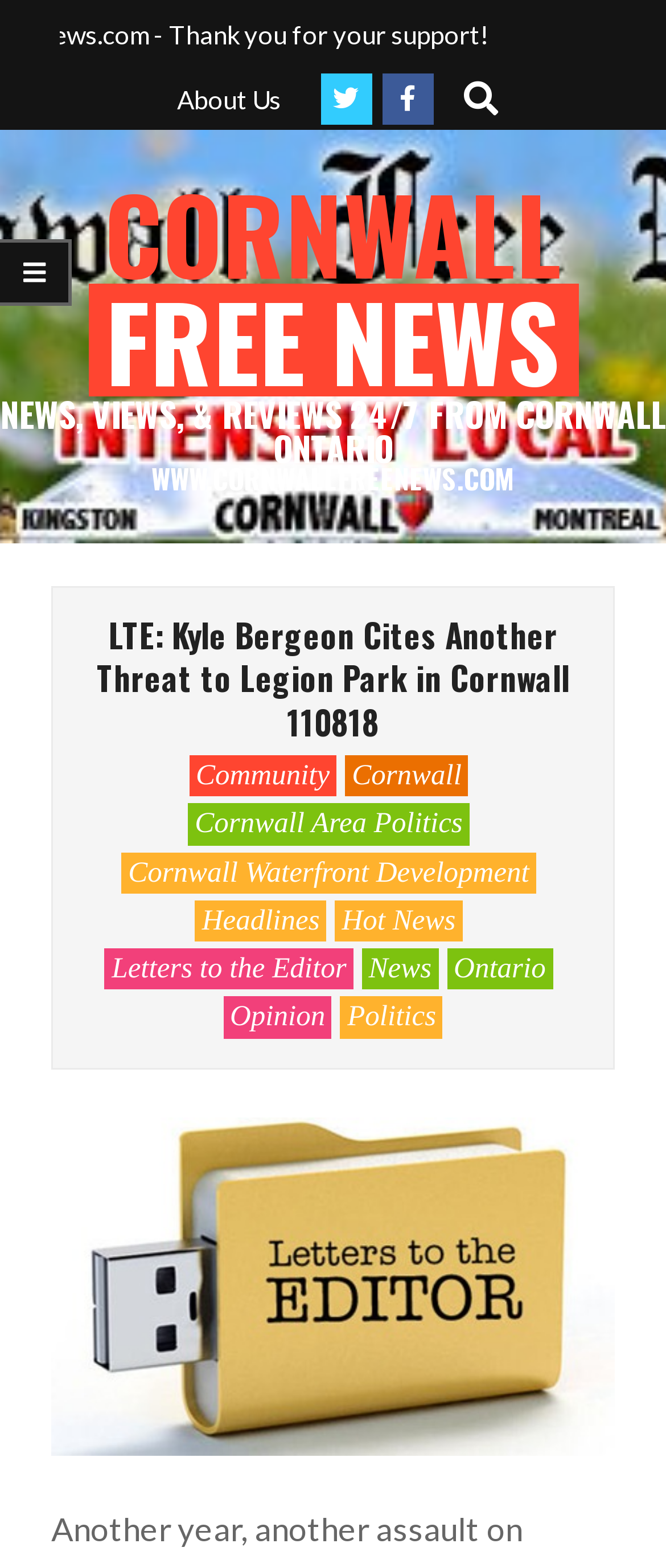Determine the bounding box coordinates of the clickable region to carry out the instruction: "Check out the WordPress Facebook page".

None